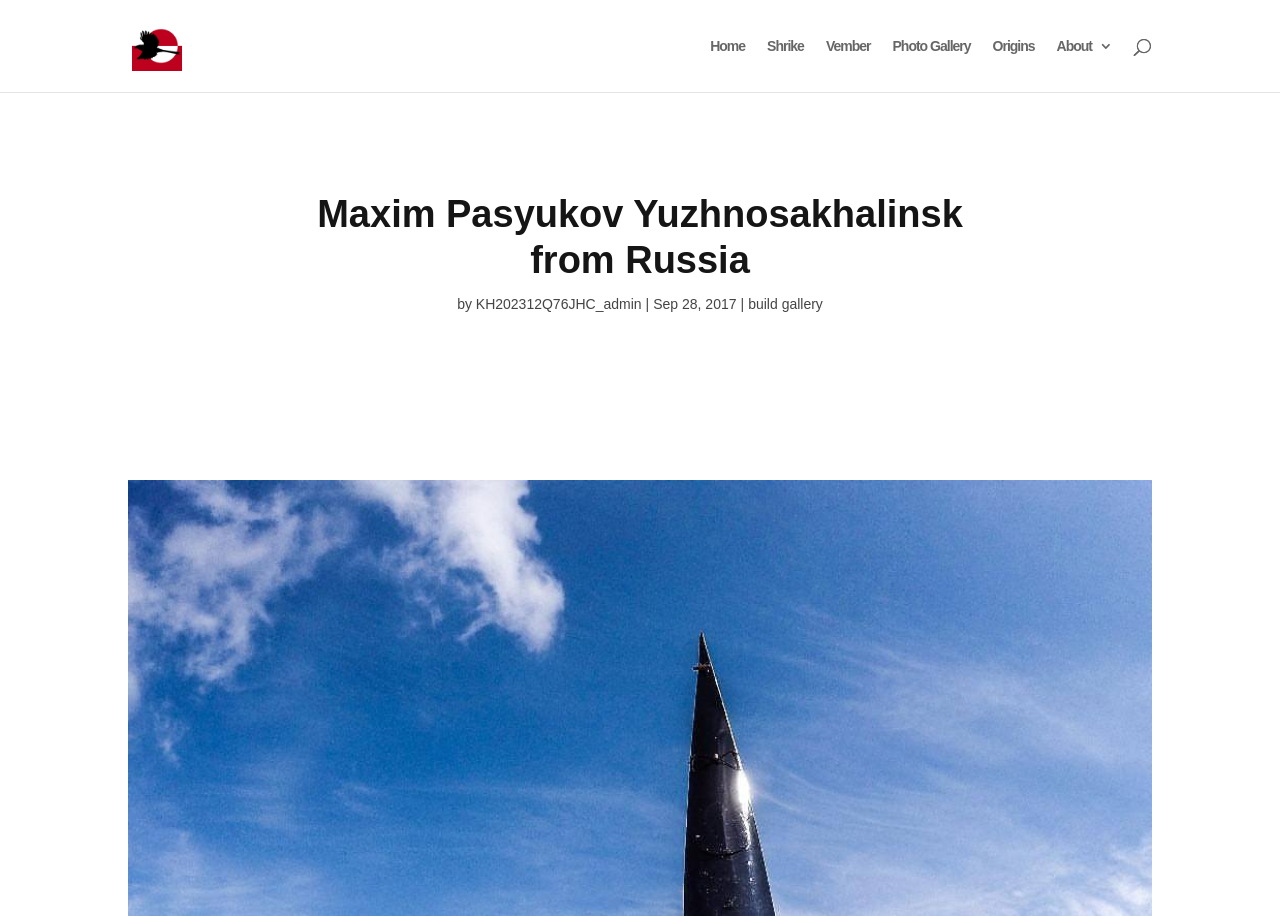Please locate the bounding box coordinates of the element's region that needs to be clicked to follow the instruction: "visit CNC Kayaks website". The bounding box coordinates should be provided as four float numbers between 0 and 1, i.e., [left, top, right, bottom].

[0.103, 0.04, 0.139, 0.058]